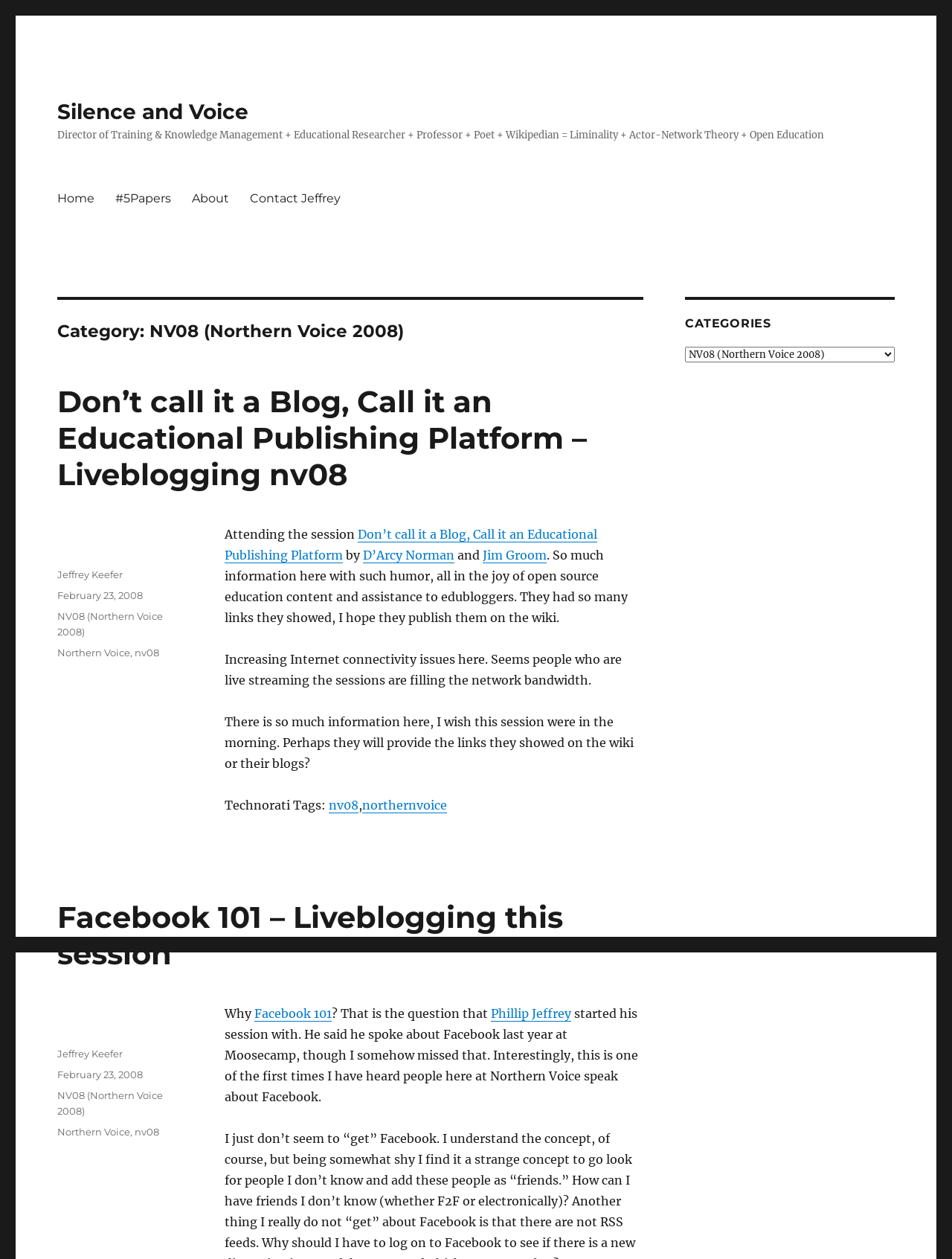Please determine the bounding box coordinates of the clickable area required to carry out the following instruction: "Visit the 'About' page". The coordinates must be four float numbers between 0 and 1, represented as [left, top, right, bottom].

[0.191, 0.145, 0.252, 0.17]